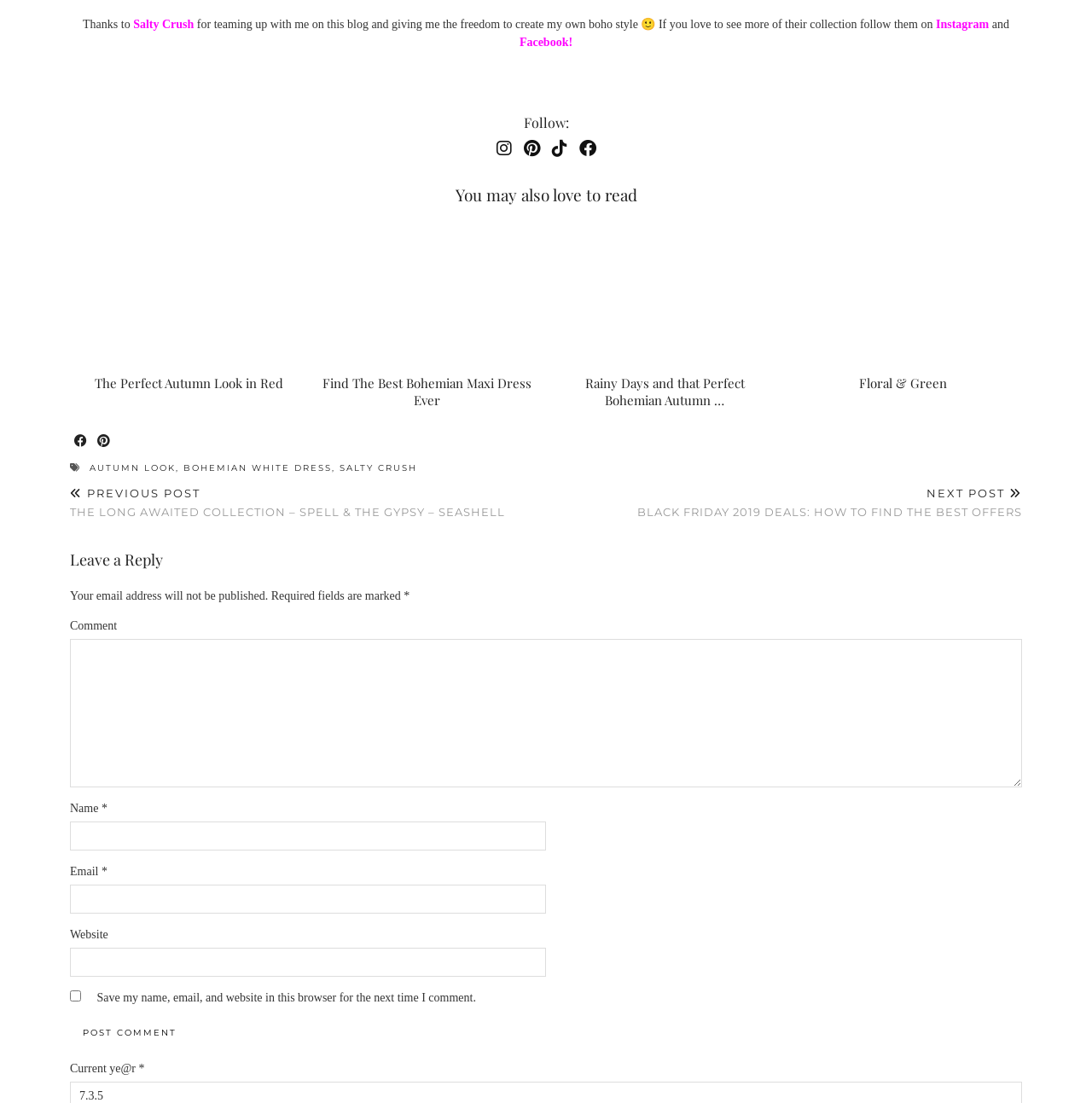How many social media platforms can you follow the blog author on?
Using the visual information from the image, give a one-word or short-phrase answer.

4